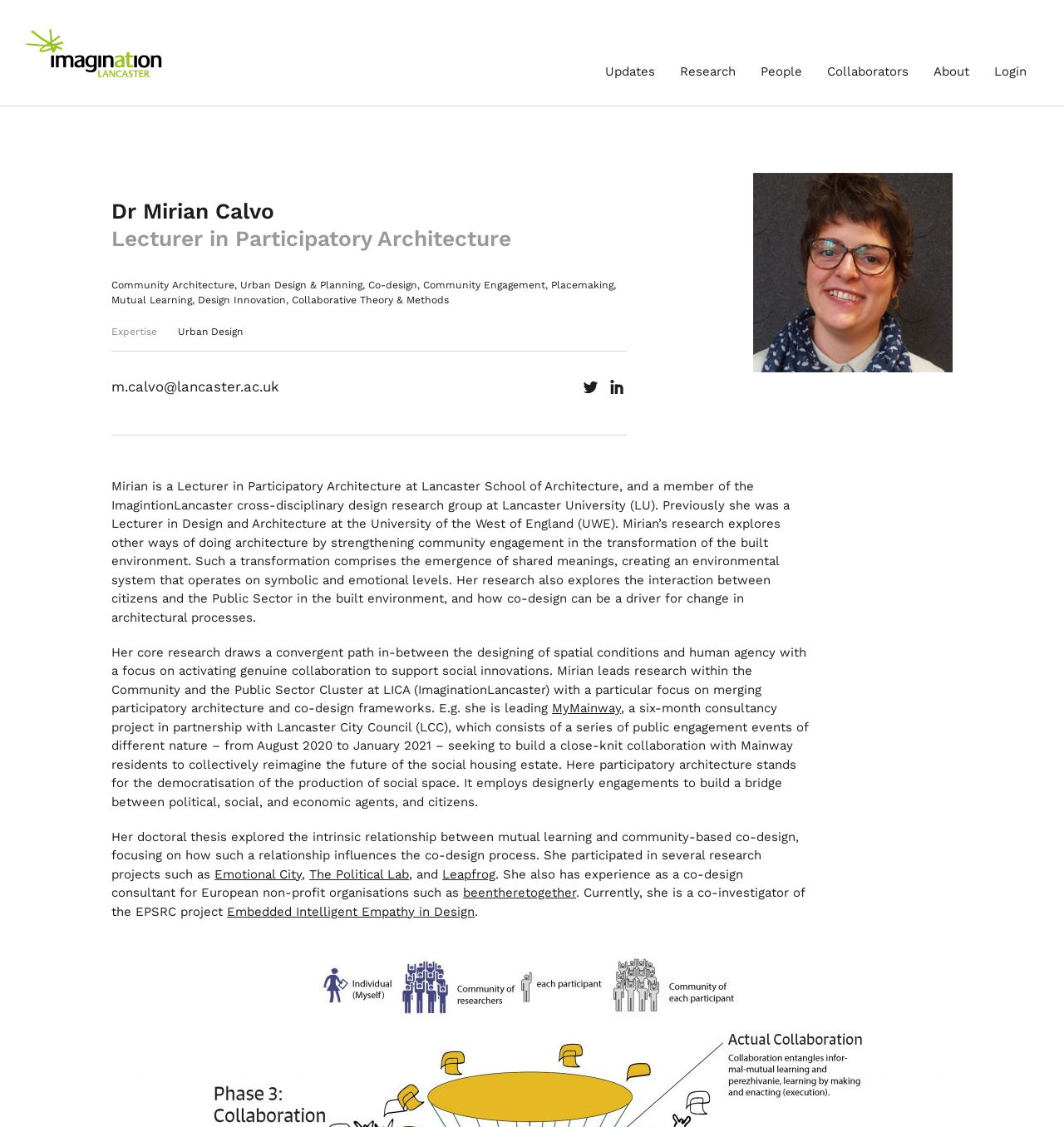Please locate the UI element described by "Embedded Intelligent Empathy in Design" and provide its bounding box coordinates.

[0.213, 0.802, 0.446, 0.815]